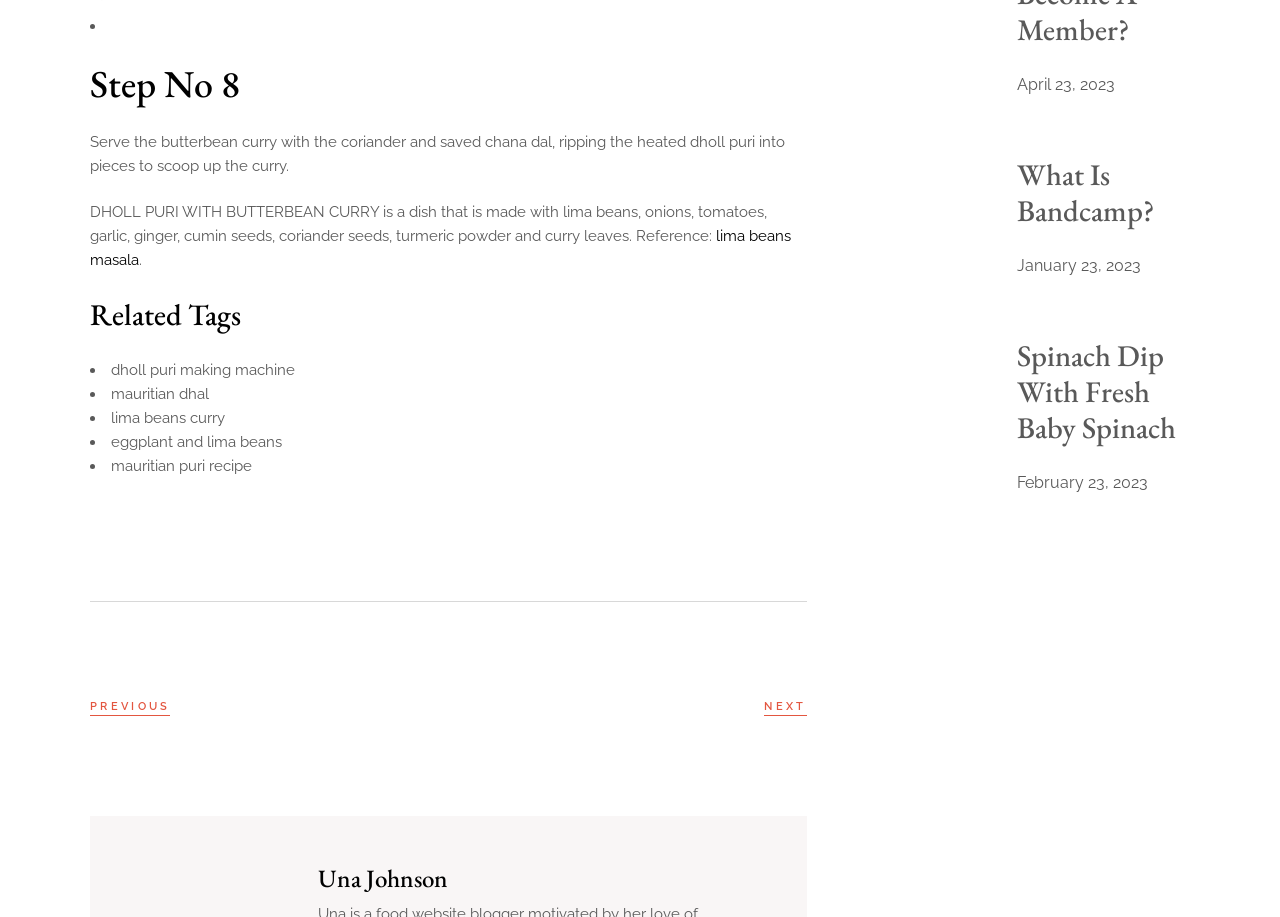Extract the bounding box coordinates of the UI element described by: "Una Johnson". The coordinates should include four float numbers ranging from 0 to 1, e.g., [left, top, right, bottom].

[0.248, 0.94, 0.35, 0.975]